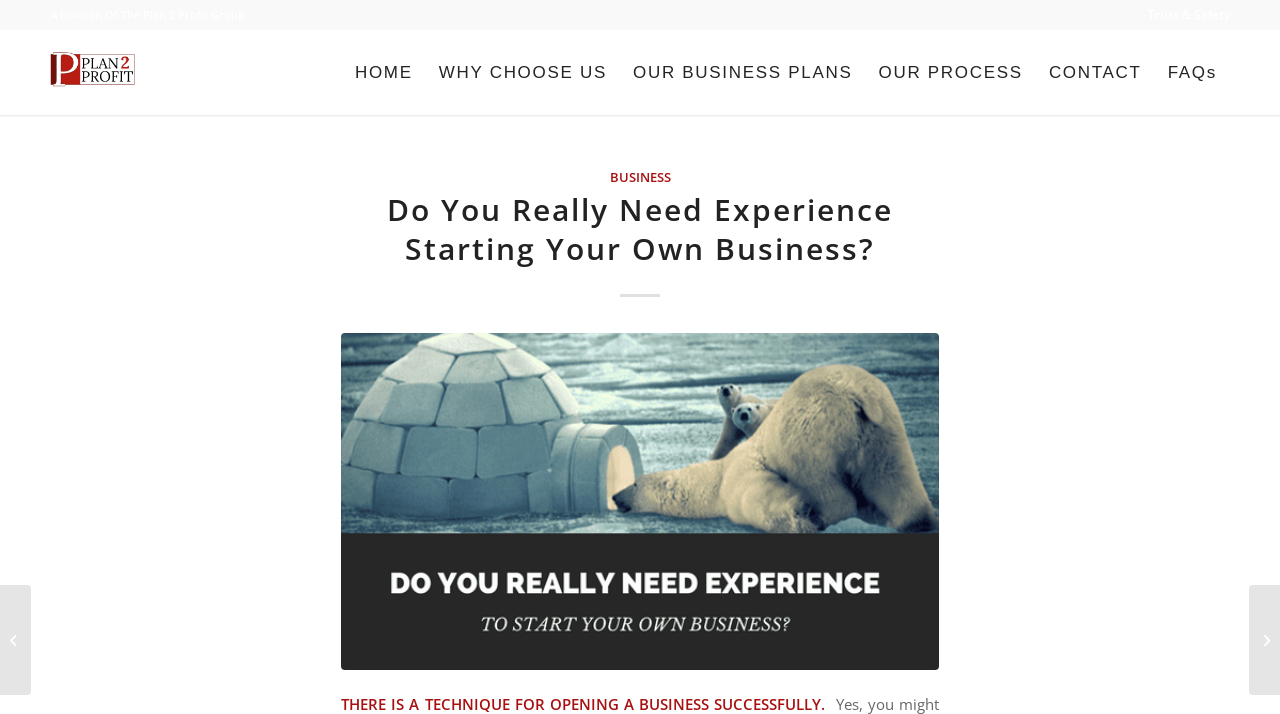Give the bounding box coordinates for this UI element: "alt="Plan 2 Profit (USA)"". The coordinates should be four float numbers between 0 and 1, arranged as [left, top, right, bottom].

[0.039, 0.042, 0.105, 0.161]